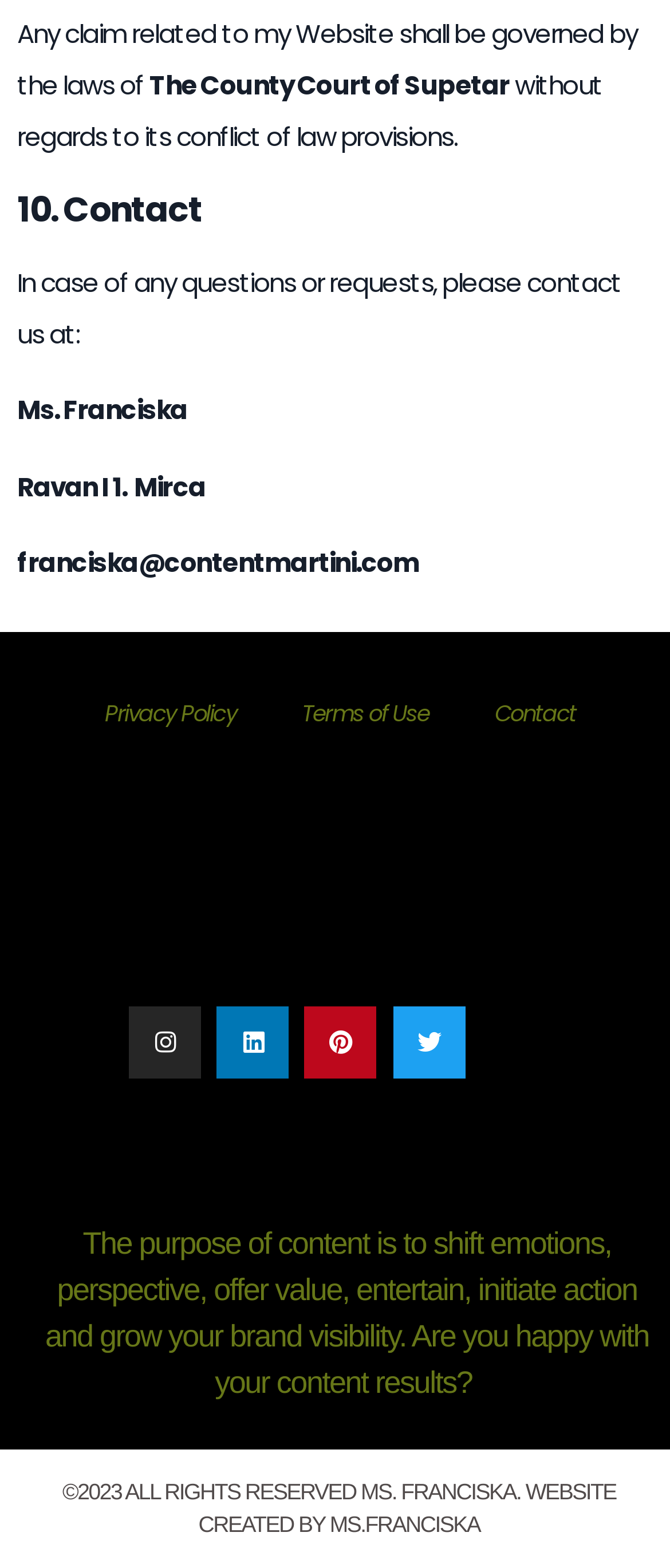What is the purpose of content?
Based on the screenshot, answer the question with a single word or phrase.

To shift emotions, perspective, offer value, entertain, initiate action and grow brand visibility